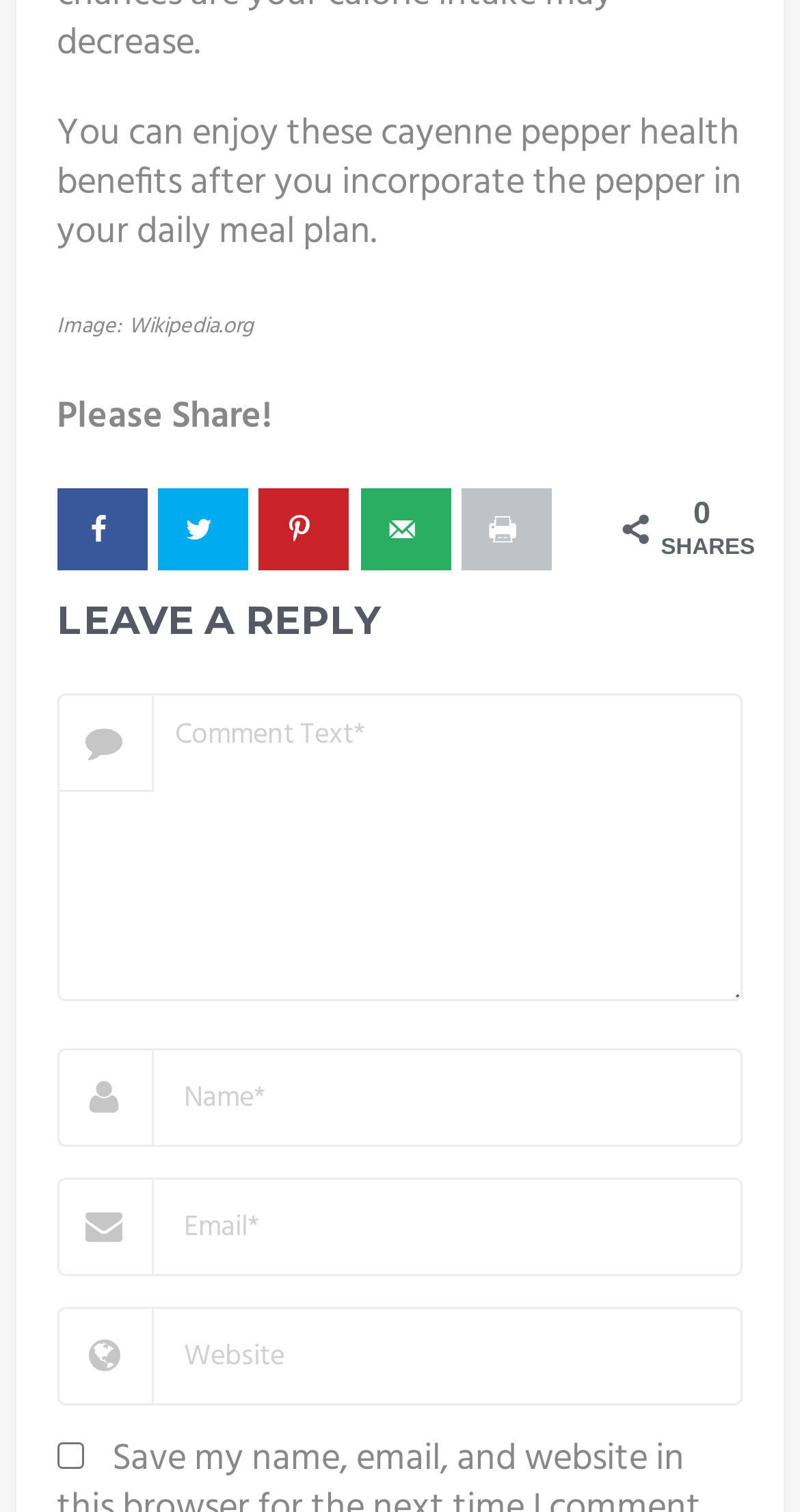Determine the bounding box coordinates of the section I need to click to execute the following instruction: "Share on Facebook". Provide the coordinates as four float numbers between 0 and 1, i.e., [left, top, right, bottom].

[0.071, 0.323, 0.184, 0.377]